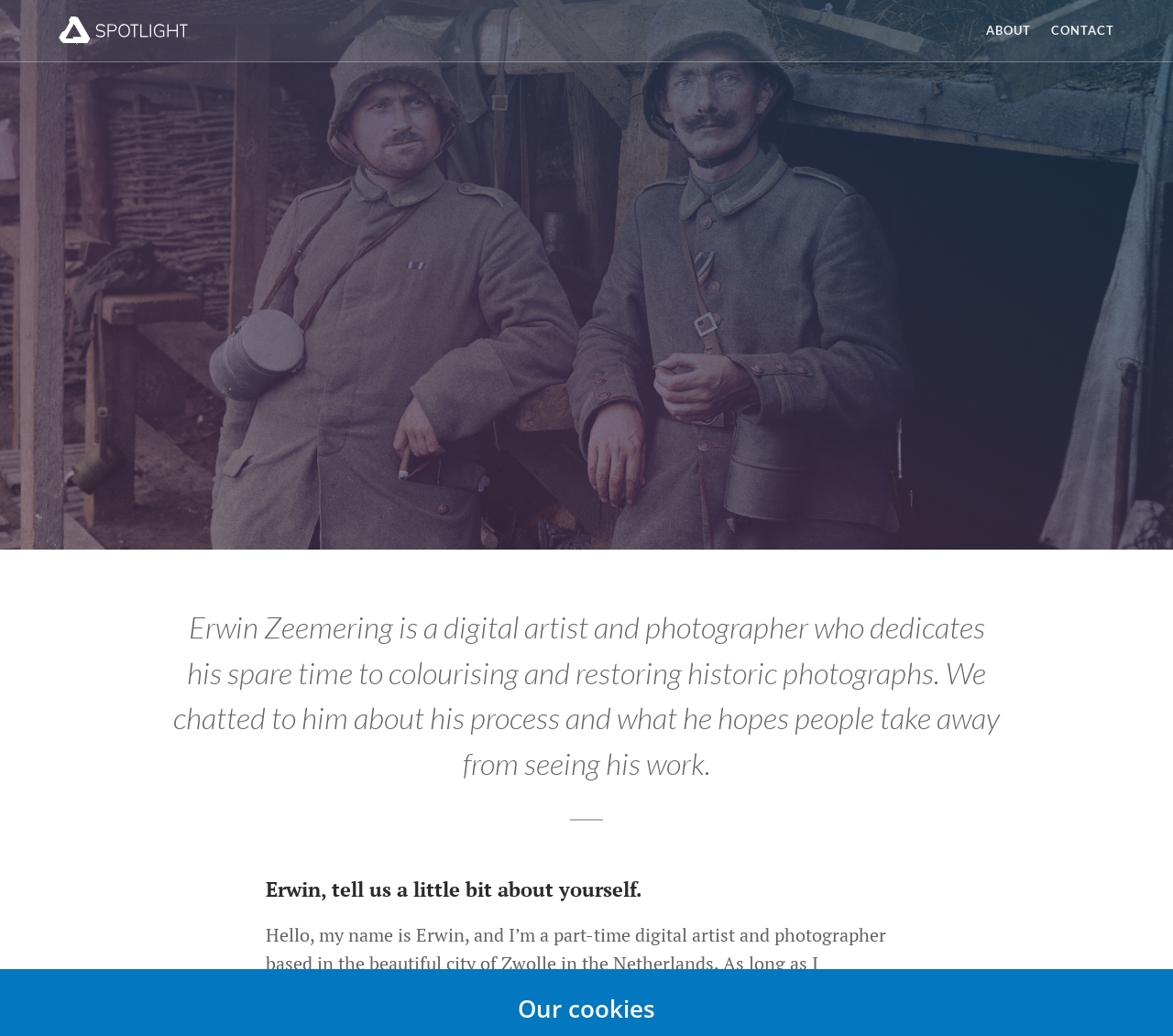Reply to the question with a single word or phrase:
What is the topic of the conversation with Erwin Zeemering?

His process